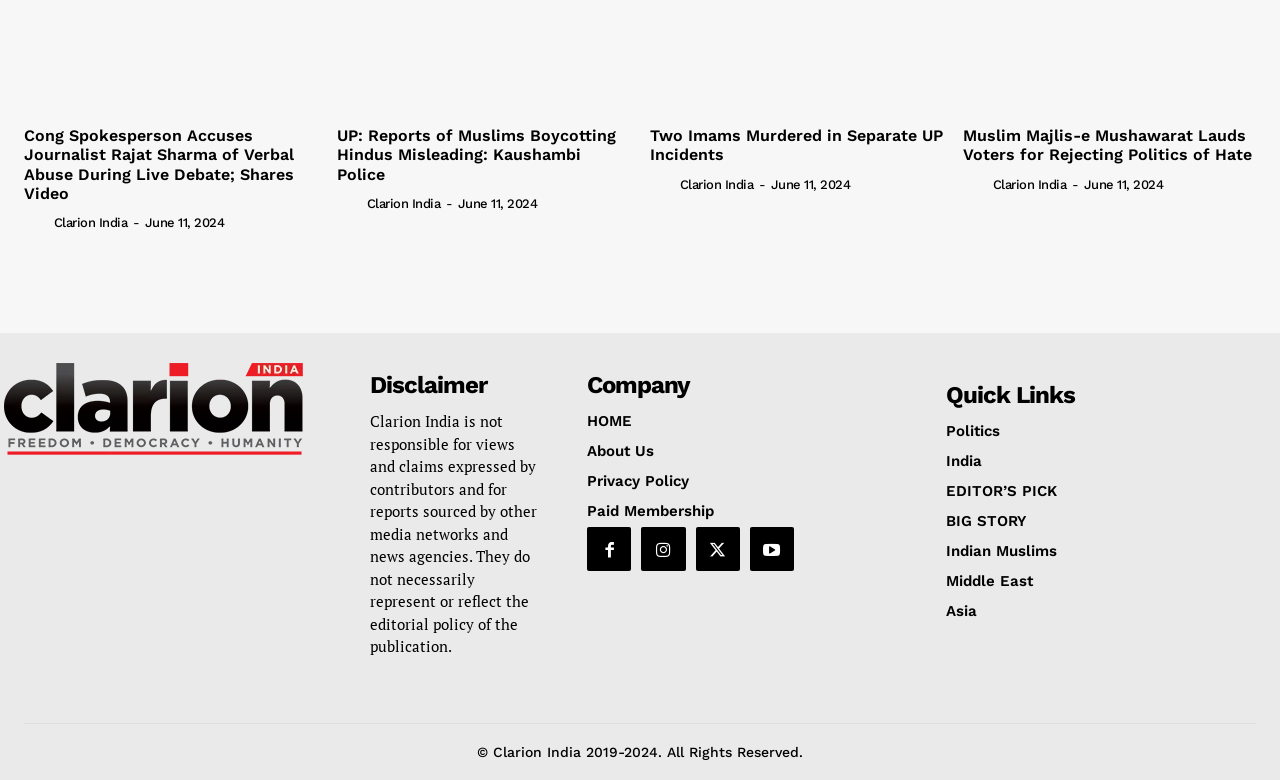What is the name of the publication?
Give a thorough and detailed response to the question.

The name of the publication can be found in the top-left corner of the webpage, where the logo is located. It is also mentioned in the disclaimer section at the bottom of the webpage.